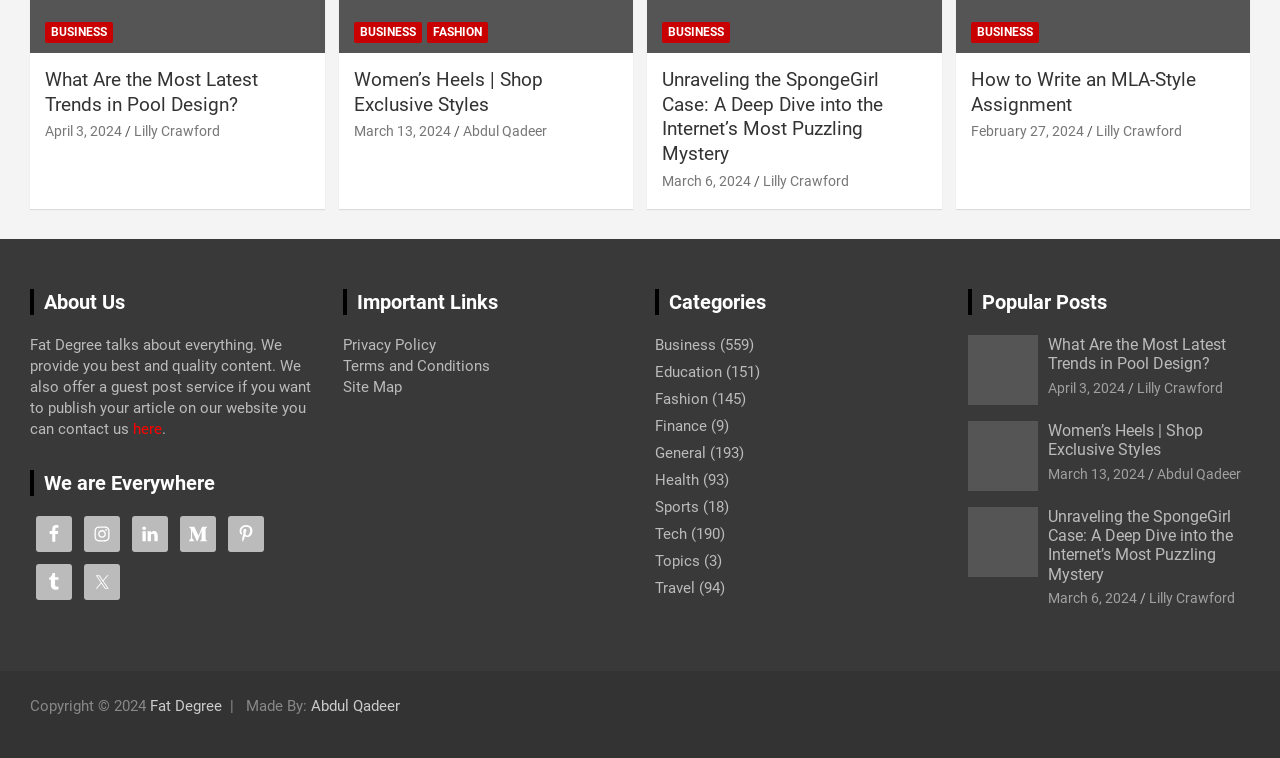Please identify the bounding box coordinates of the element's region that I should click in order to complete the following instruction: "Click on BUSINESS". The bounding box coordinates consist of four float numbers between 0 and 1, i.e., [left, top, right, bottom].

[0.035, 0.029, 0.088, 0.056]